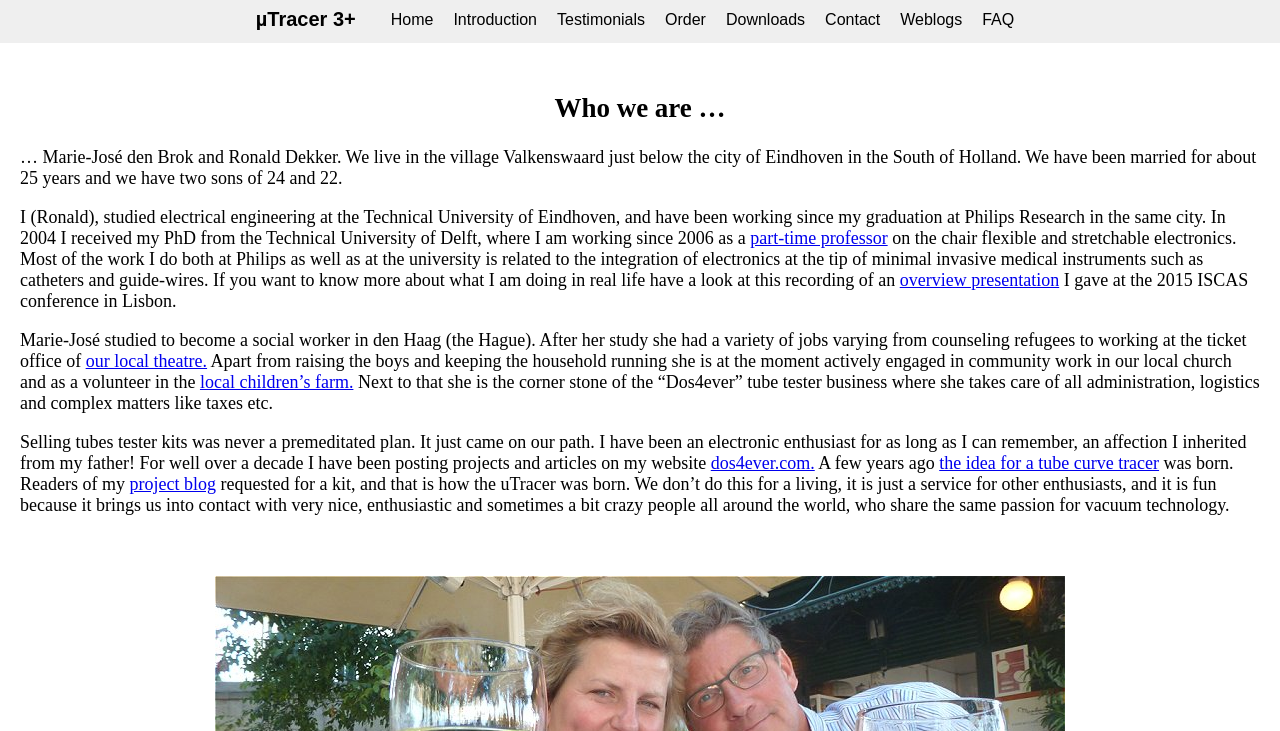Please provide the bounding box coordinates for the element that needs to be clicked to perform the following instruction: "Learn more about the 'part-time professor'". The coordinates should be given as four float numbers between 0 and 1, i.e., [left, top, right, bottom].

[0.586, 0.312, 0.693, 0.339]